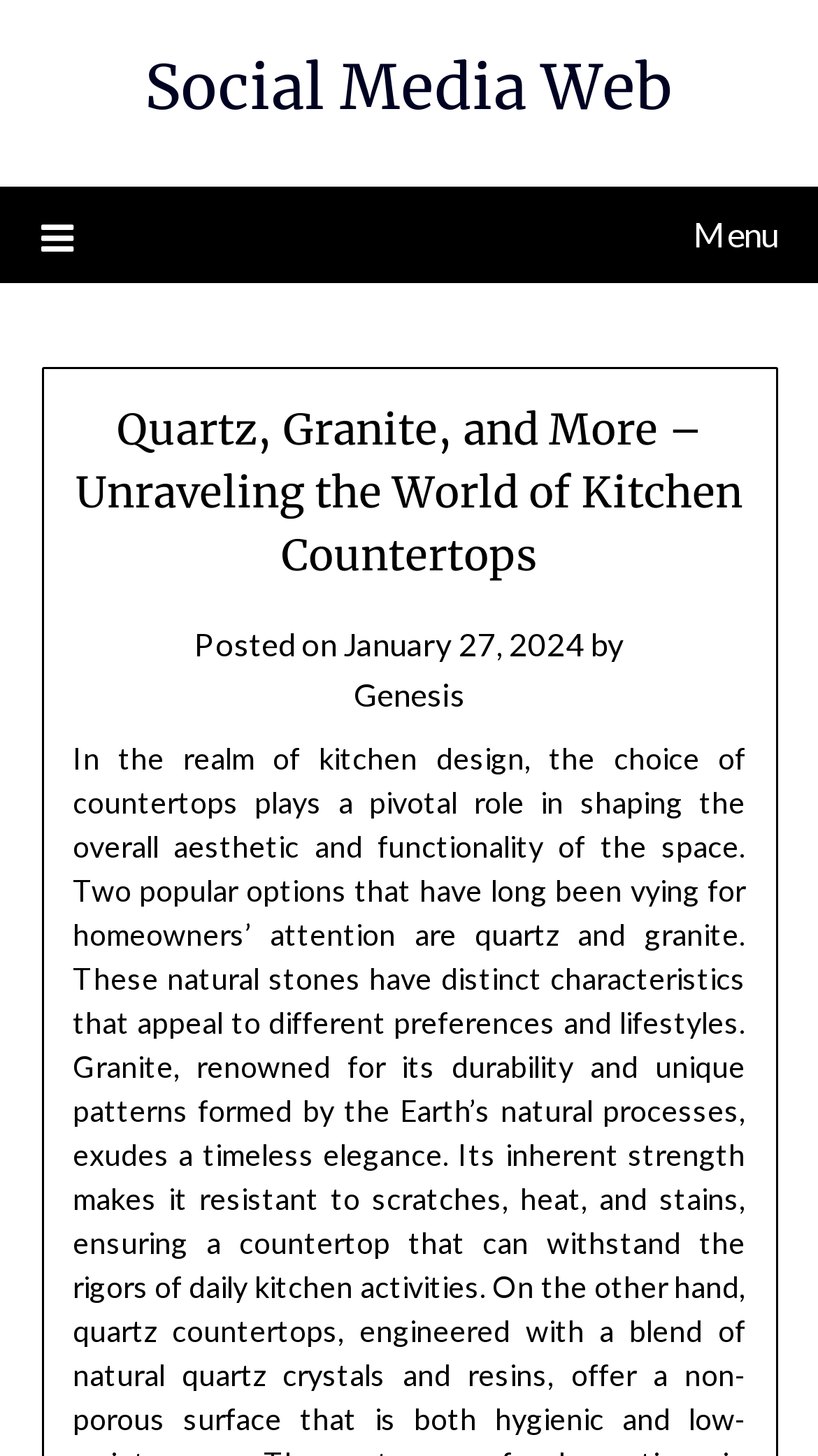What is the date of the latest article?
Can you offer a detailed and complete answer to this question?

I found the date of the latest article by looking at the header section of the webpage, where it says 'Posted on' followed by the date 'January 27, 2024'.